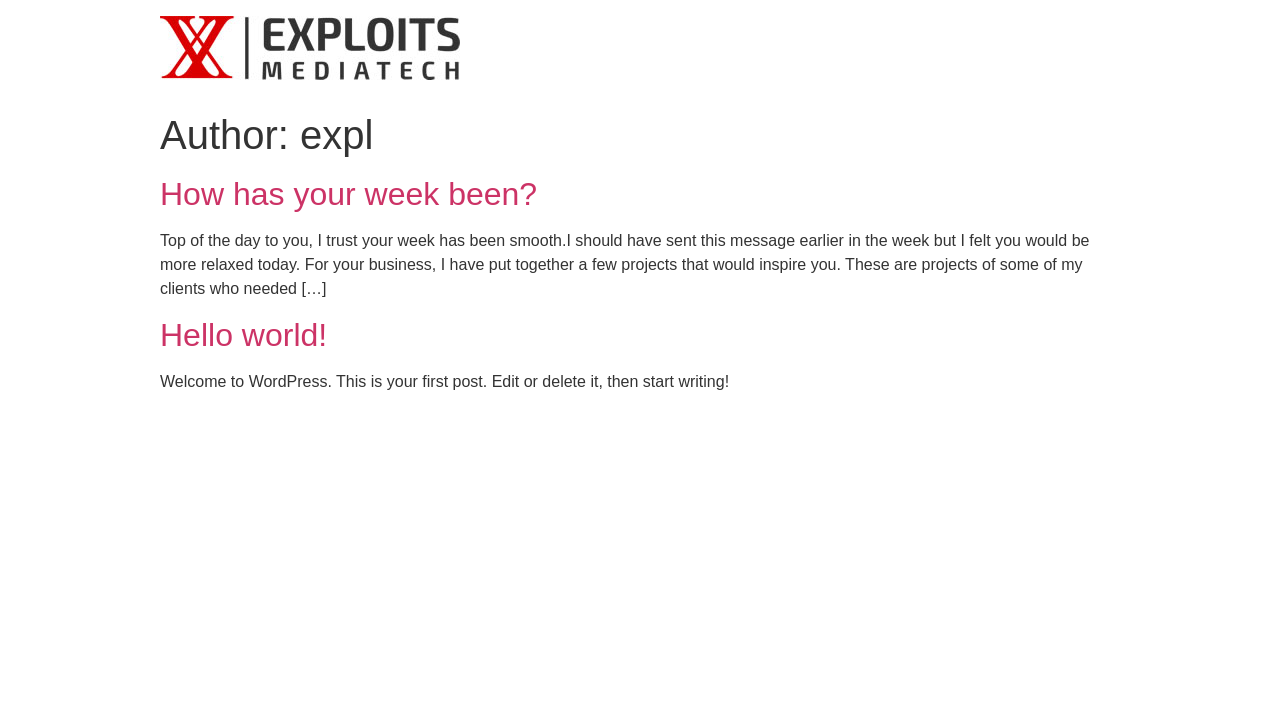What is the purpose of the message in the first article?
Please respond to the question with a detailed and informative answer.

The text in the first article mentions 'I have put together a few projects that would inspire you. These are projects of some of my clients who needed…'. Therefore, the purpose of the message is to inspire the reader's business.